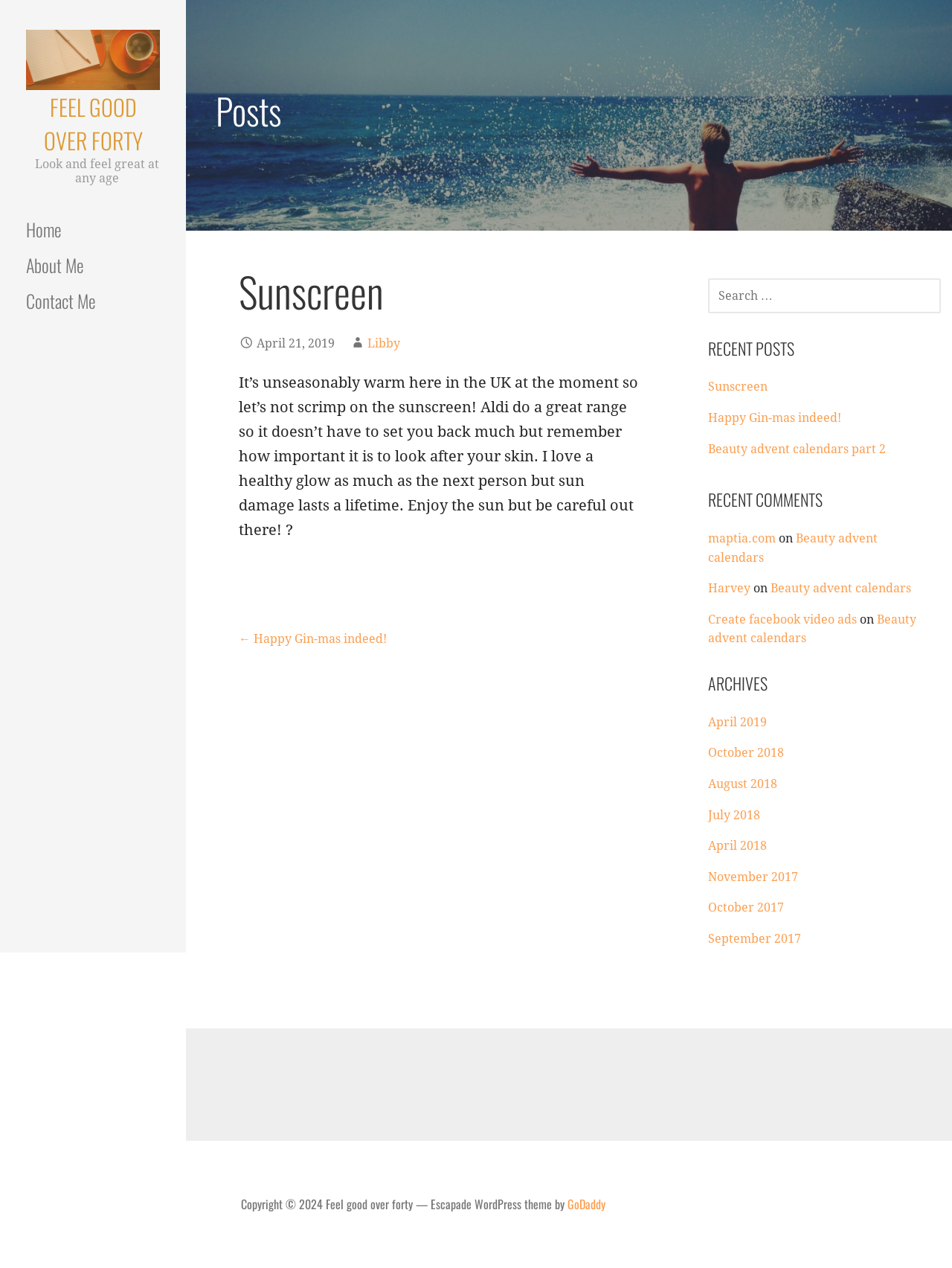Please determine the bounding box coordinates for the UI element described here. Use the format (top-left x, top-left y, bottom-right x, bottom-right y) with values bounded between 0 and 1: Pin it Pin on Pinterest

None